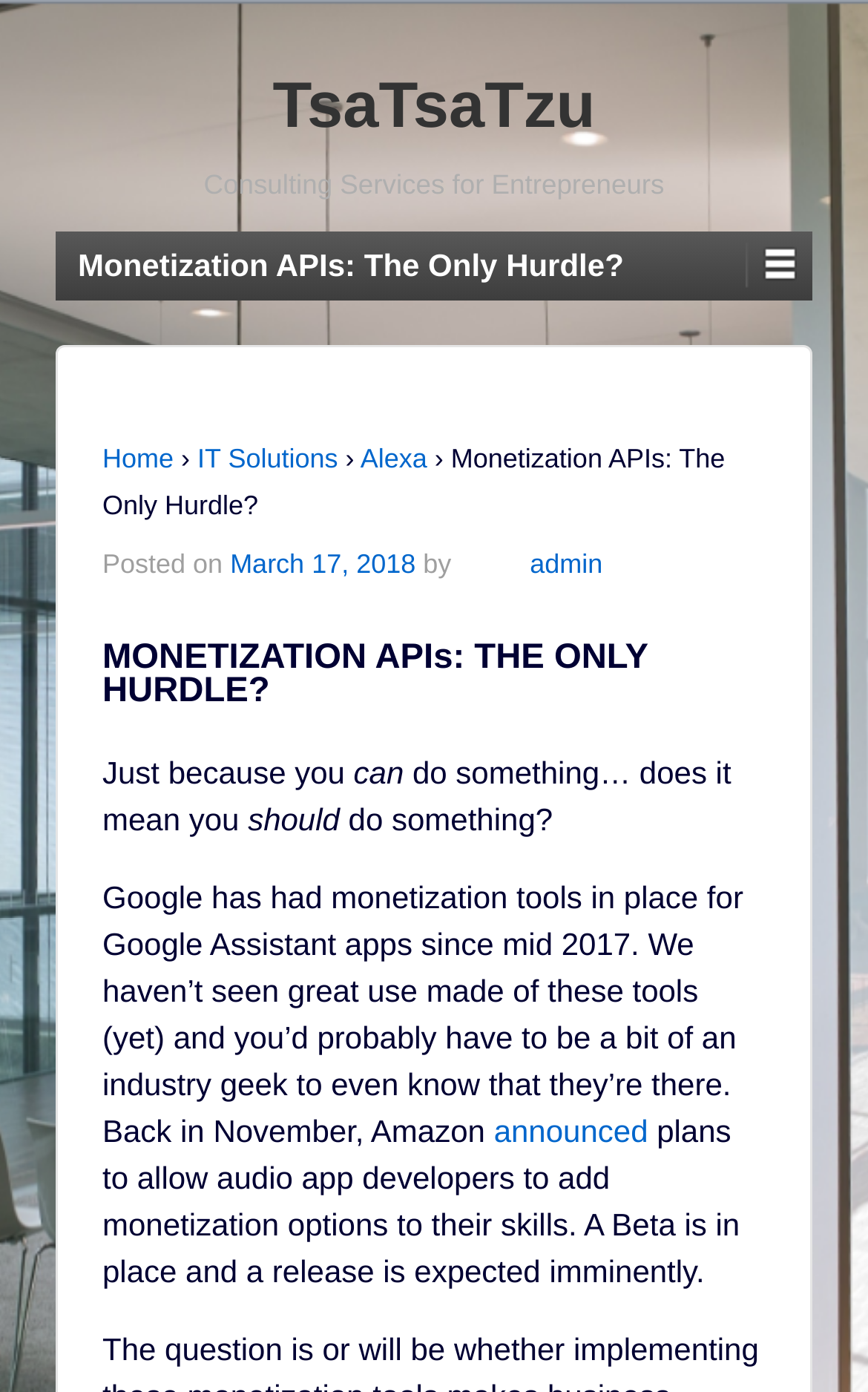Please find the bounding box coordinates of the element that must be clicked to perform the given instruction: "Read more about Alexa". The coordinates should be four float numbers from 0 to 1, i.e., [left, top, right, bottom].

[0.415, 0.318, 0.492, 0.34]